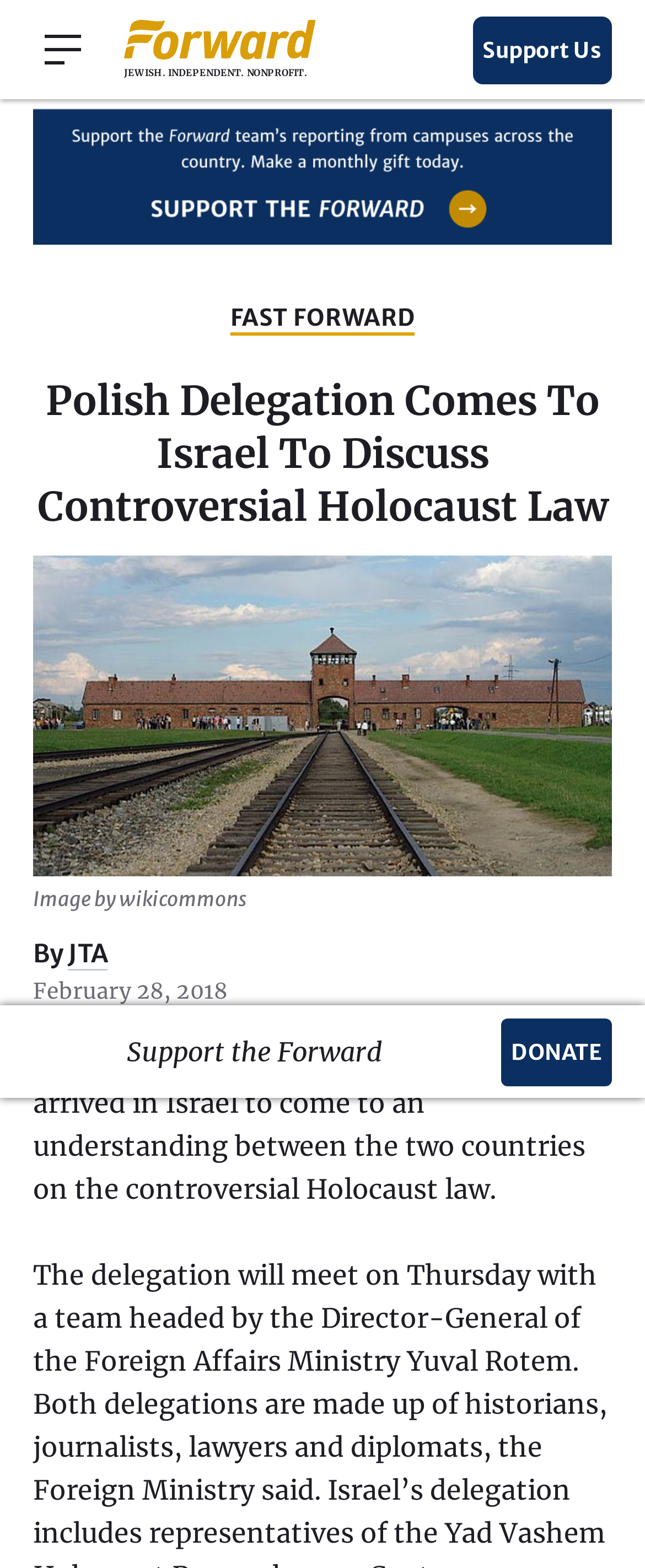Identify the bounding box coordinates for the element that needs to be clicked to fulfill this instruction: "Click the 'Support Us' link". Provide the coordinates in the format of four float numbers between 0 and 1: [left, top, right, bottom].

[0.732, 0.01, 0.949, 0.053]